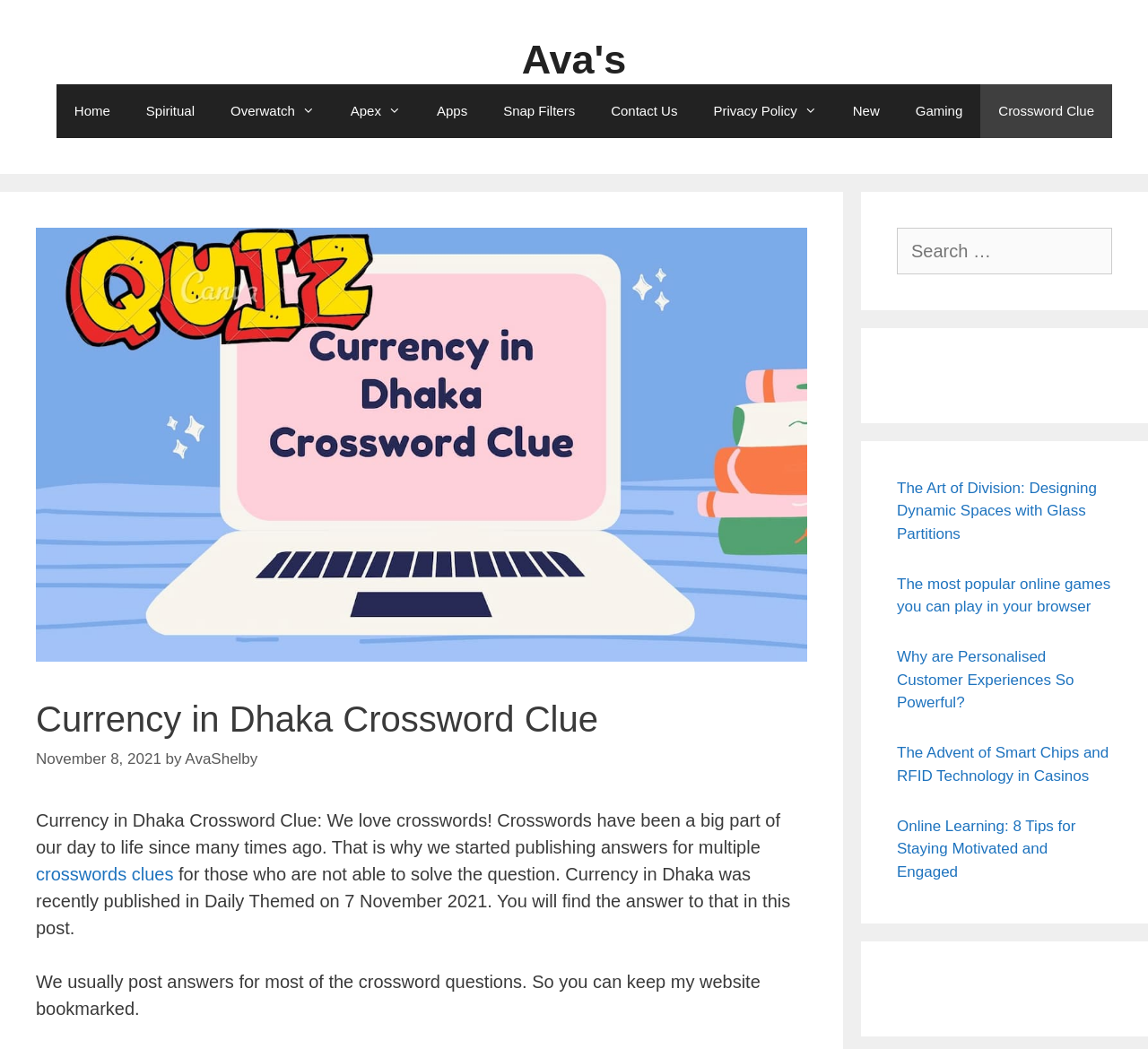Determine the bounding box coordinates of the element's region needed to click to follow the instruction: "Check the latest post date". Provide these coordinates as four float numbers between 0 and 1, formatted as [left, top, right, bottom].

[0.031, 0.716, 0.141, 0.732]